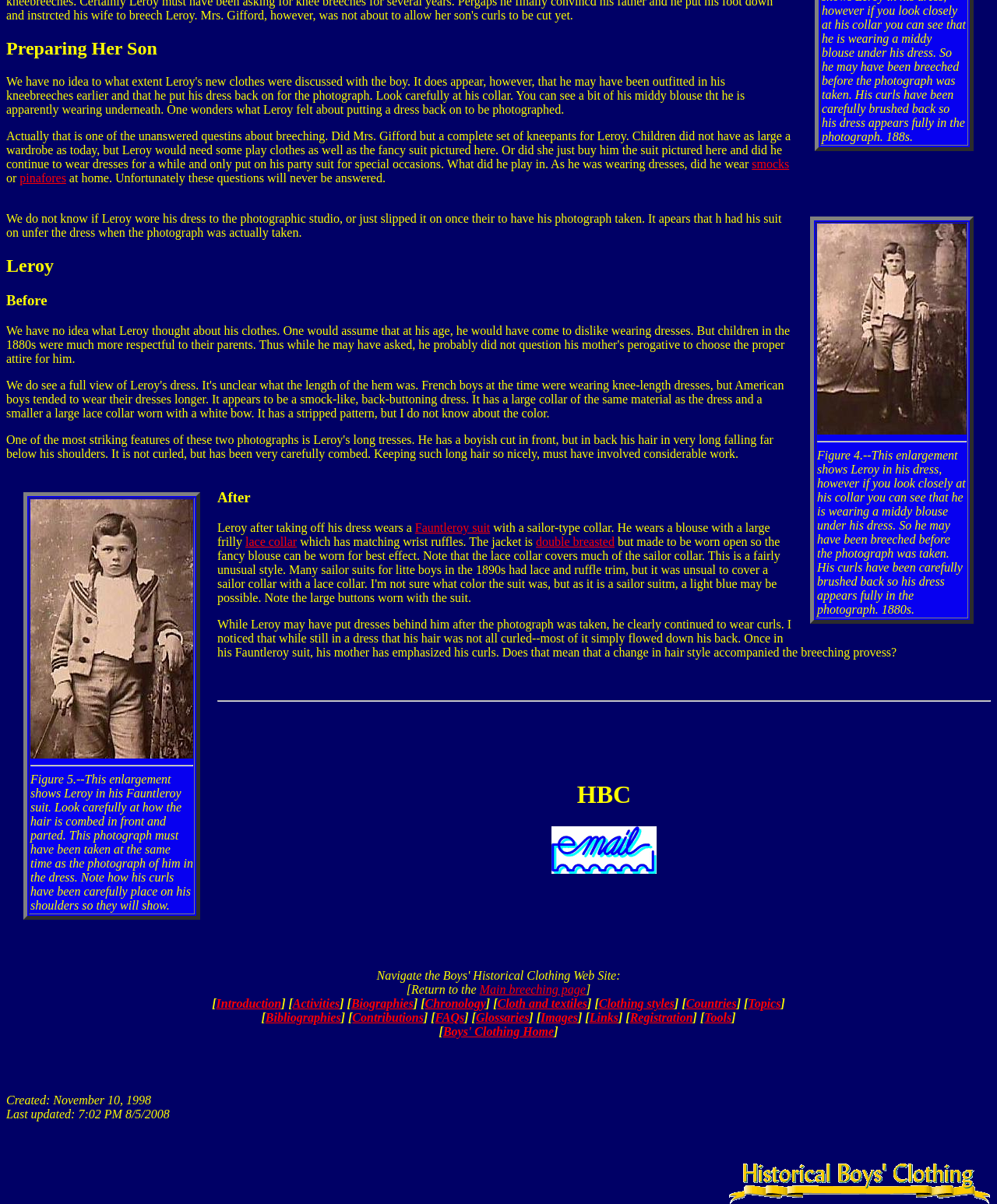What is the topic of the webpage?
Look at the image and respond to the question as thoroughly as possible.

The webpage appears to be discussing the topic of breeching, which is the process of transitioning a young boy from dresses to pants, as evidenced by the text and images on the page.